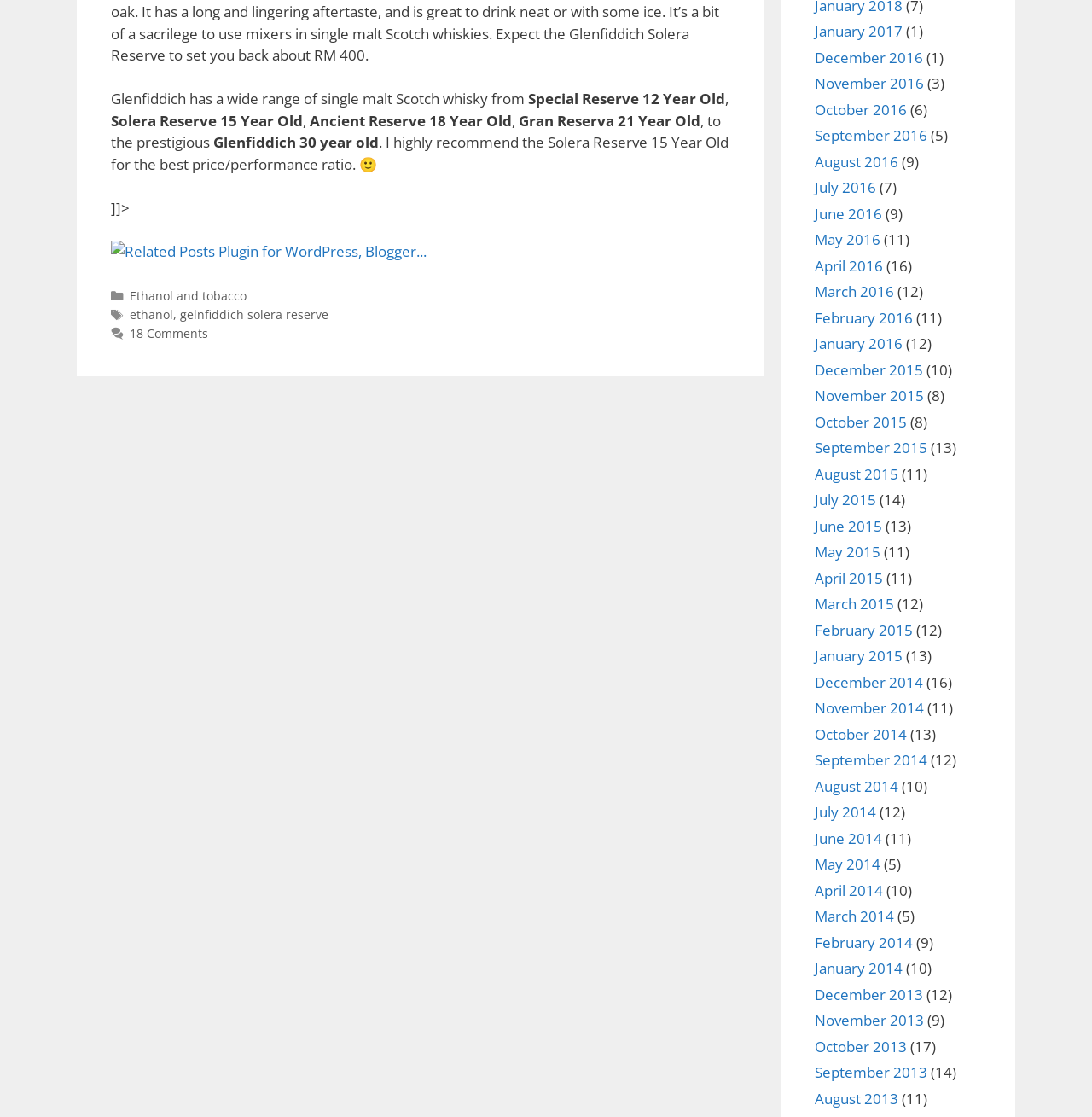Identify the bounding box coordinates necessary to click and complete the given instruction: "Check the comments section".

[0.118, 0.291, 0.19, 0.305]